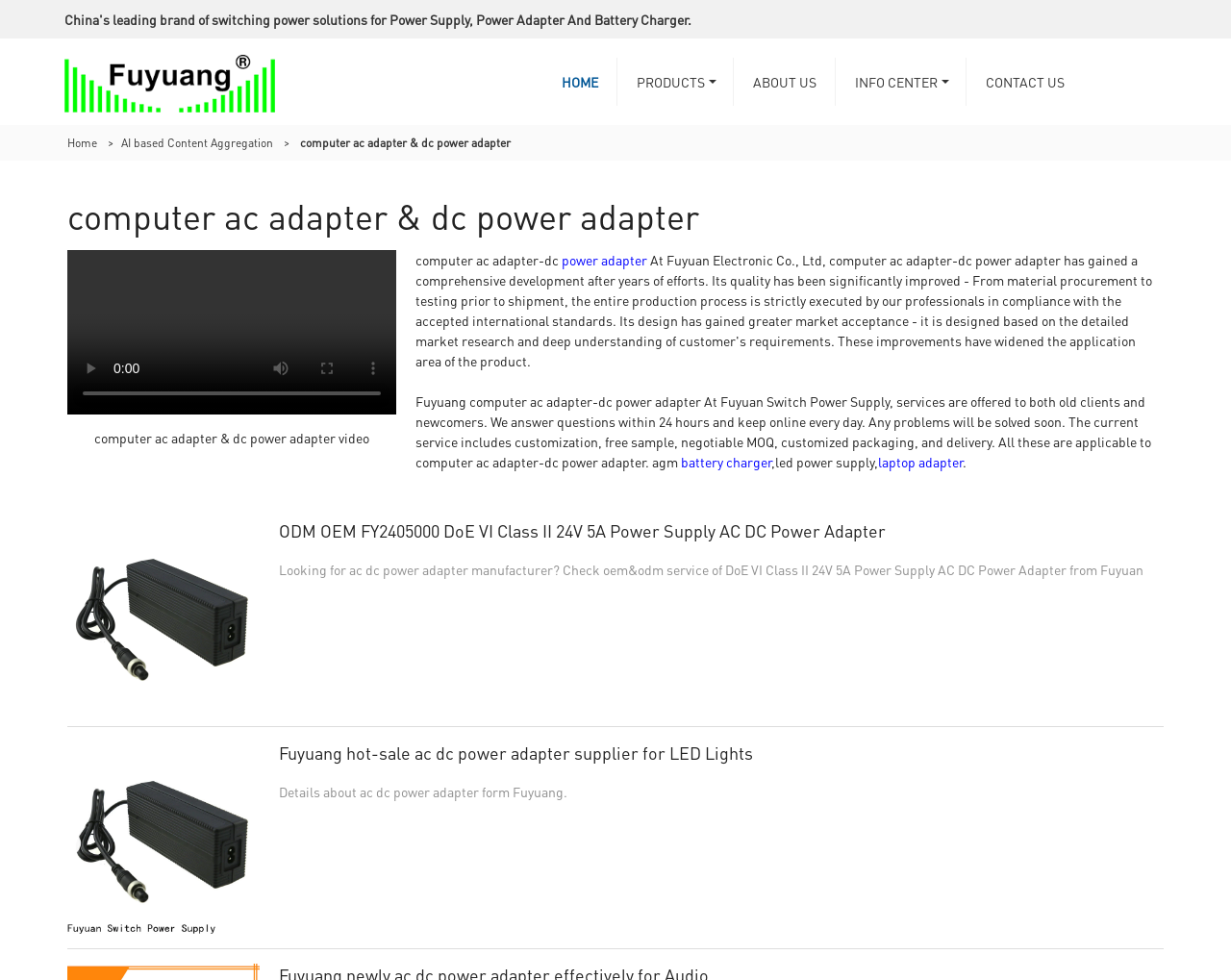Examine the screenshot and answer the question in as much detail as possible: What is the company name mentioned on this webpage?

The company name Fuyuan is mentioned multiple times on this webpage, including in the product descriptions and the navigation links. It appears to be the manufacturer or supplier of the power adapters being showcased on the website.